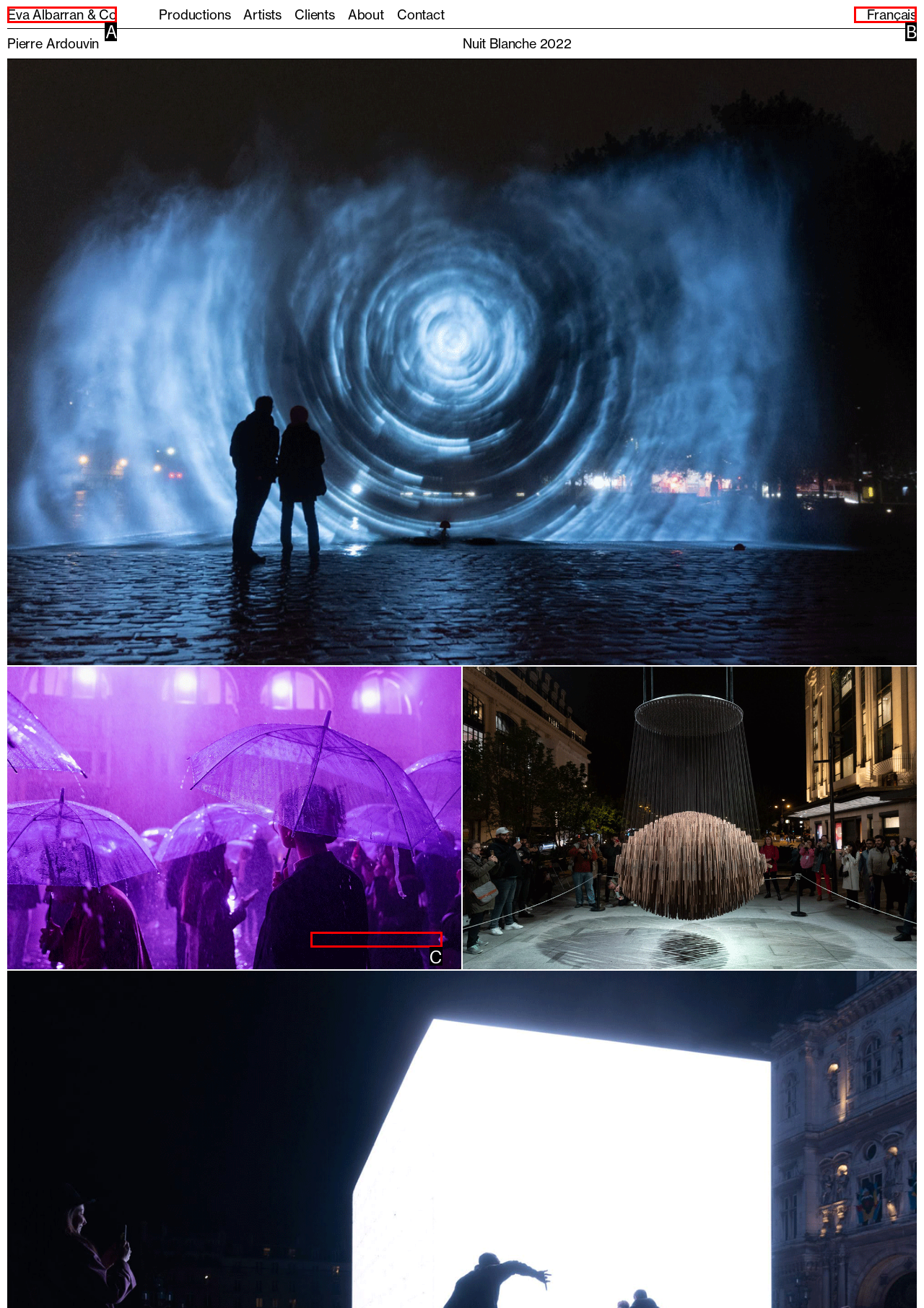Which option best describes: Eva Albarran & Co
Respond with the letter of the appropriate choice.

A